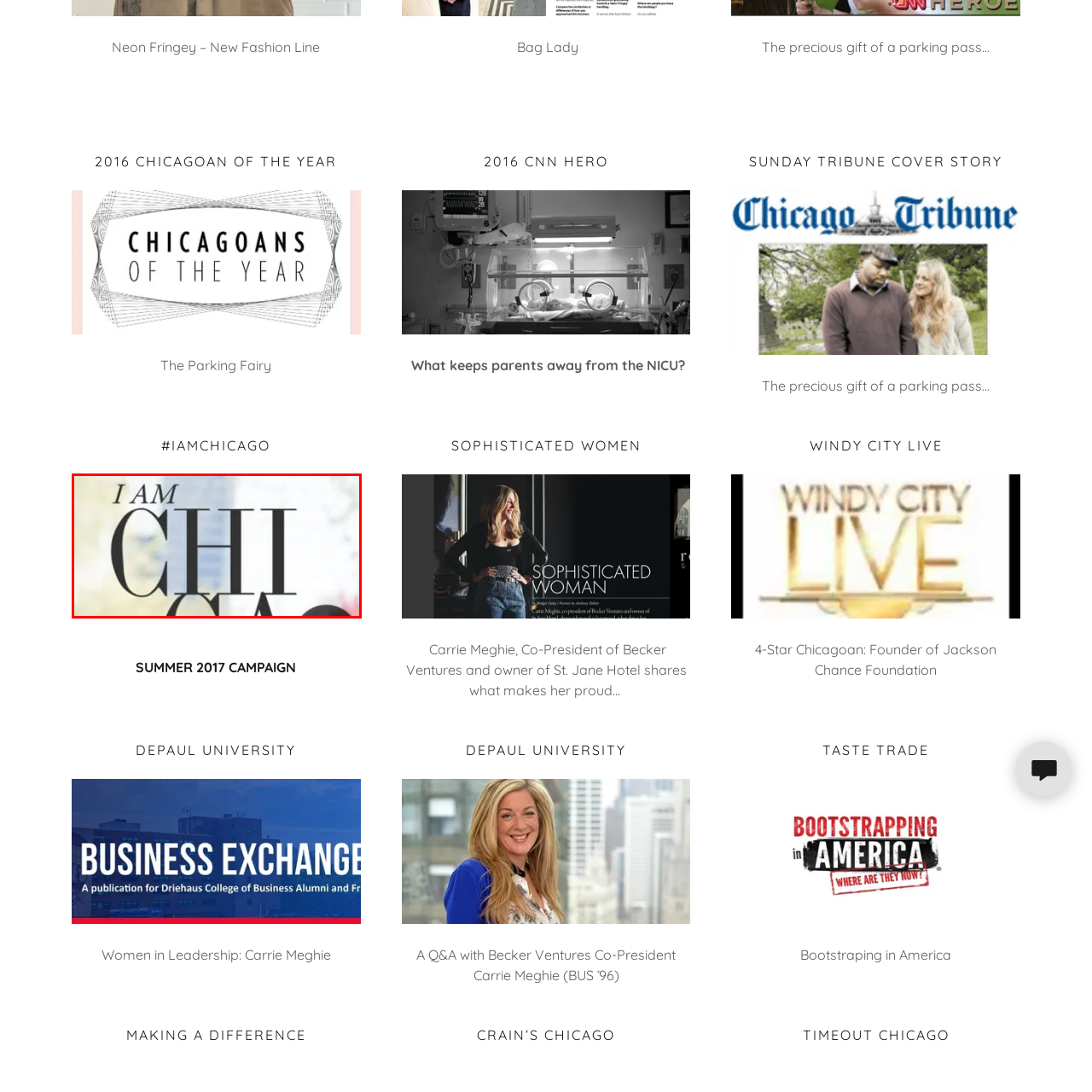Concentrate on the image section marked by the red rectangle and answer the following question comprehensively, using details from the image: What is the font style used in the image?

The design combines a modern font style against a soft background, which enhances the visual appeal and underscores the message of self-affirmation and community pride within the Chicago area.